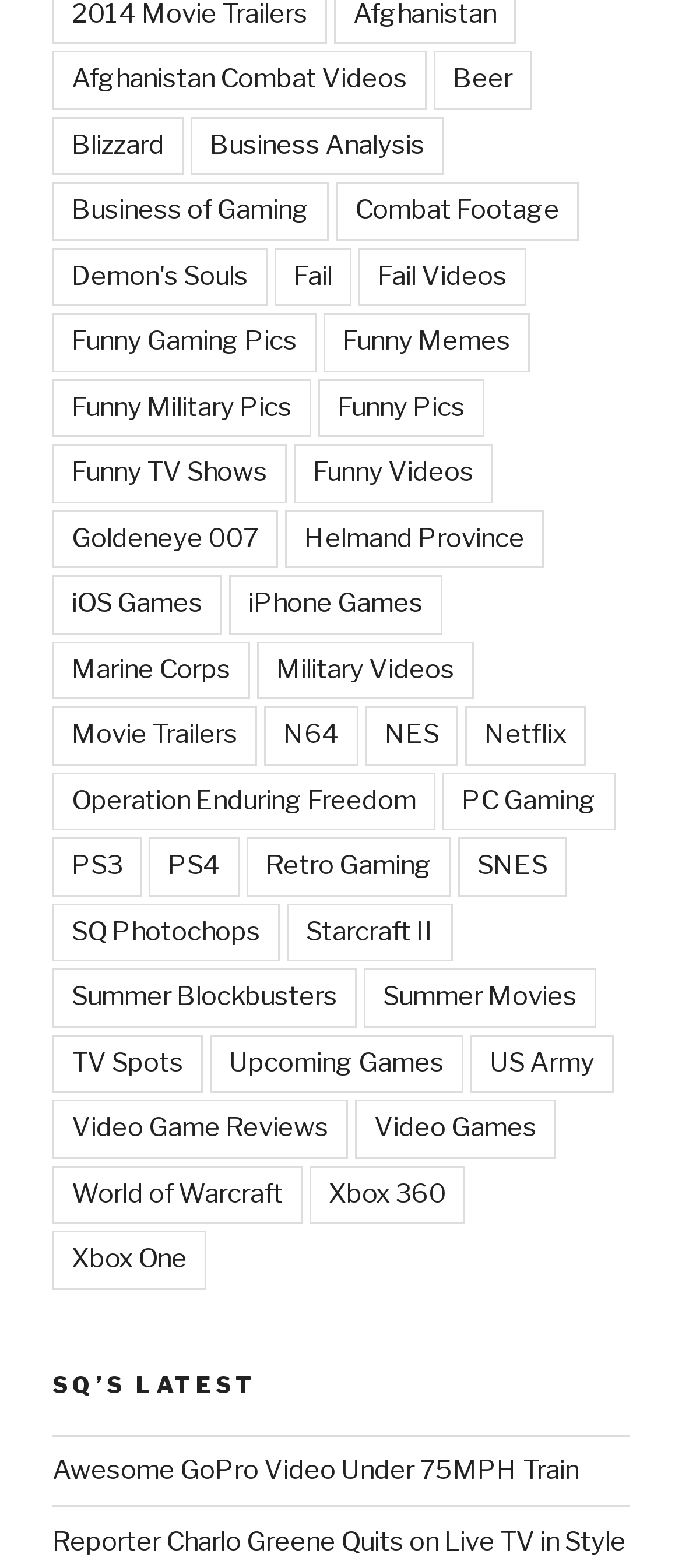Highlight the bounding box coordinates of the element you need to click to perform the following instruction: "Check out Reporter Charlo Greene Quits on Live TV in Style."

[0.077, 0.973, 0.918, 0.993]